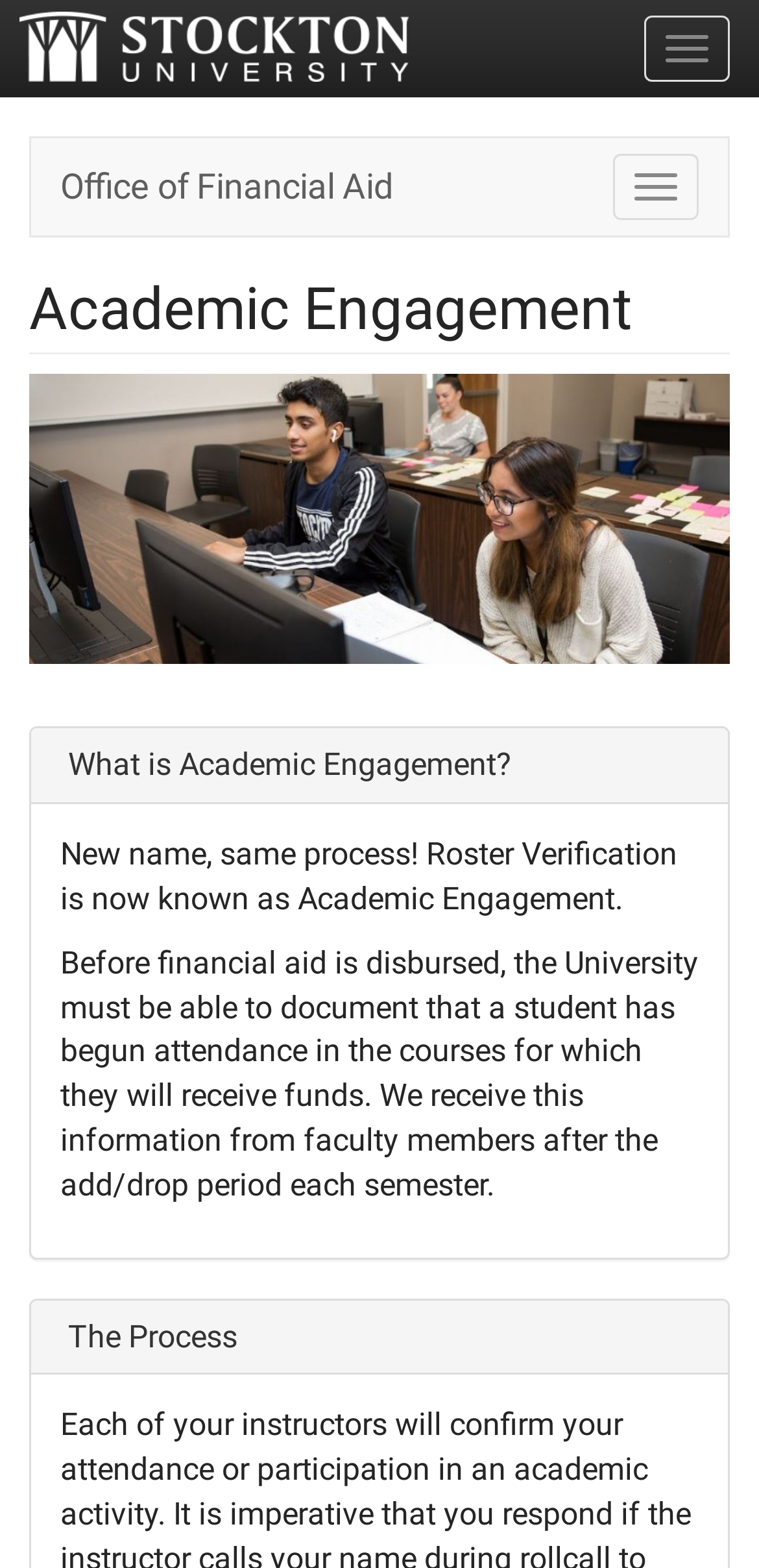What is the purpose of Academic Engagement?
Look at the screenshot and respond with one word or a short phrase.

Document student attendance